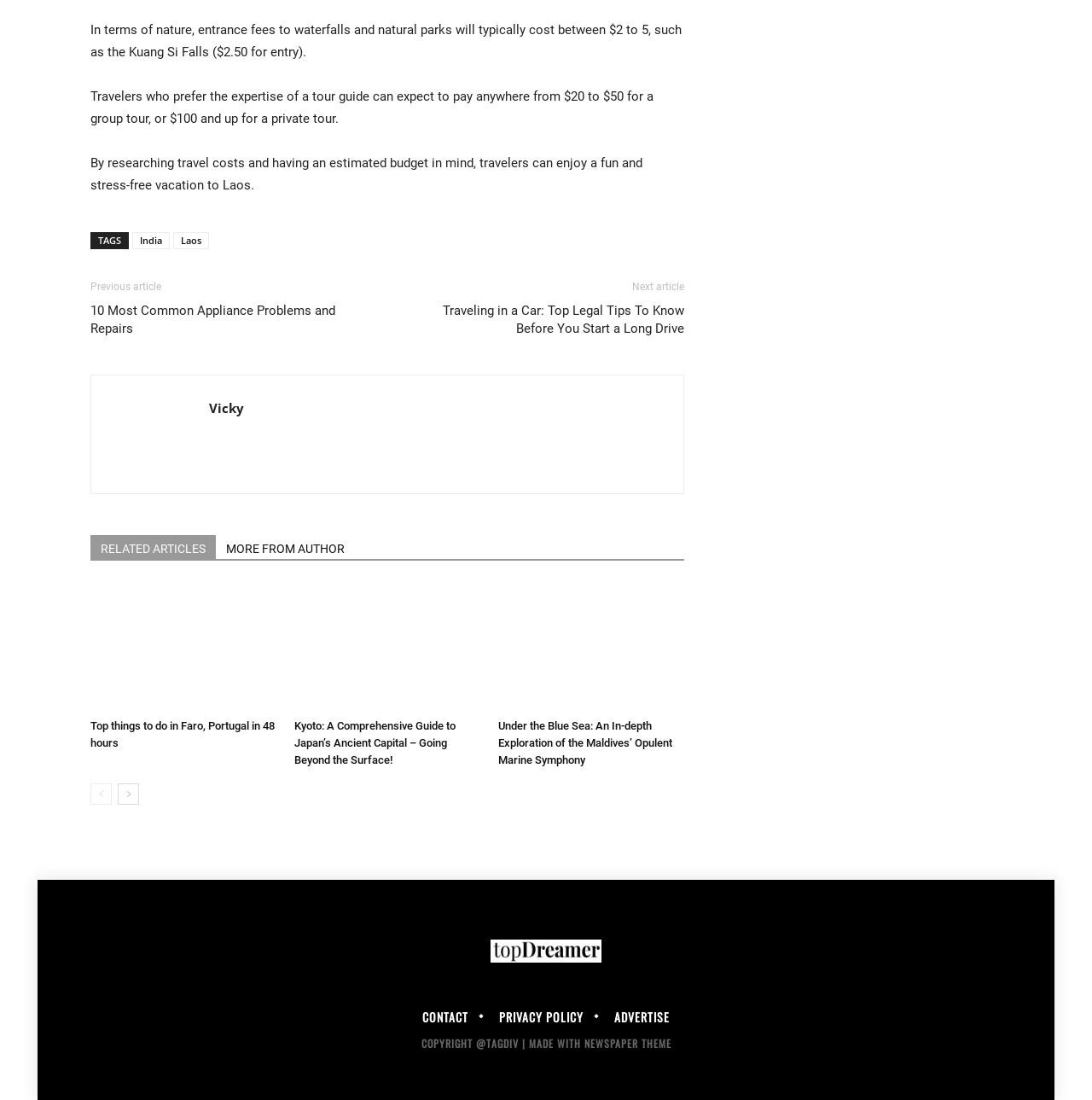Provide a brief response to the question below using a single word or phrase: 
How many navigation links are there at the bottom of the webpage?

2